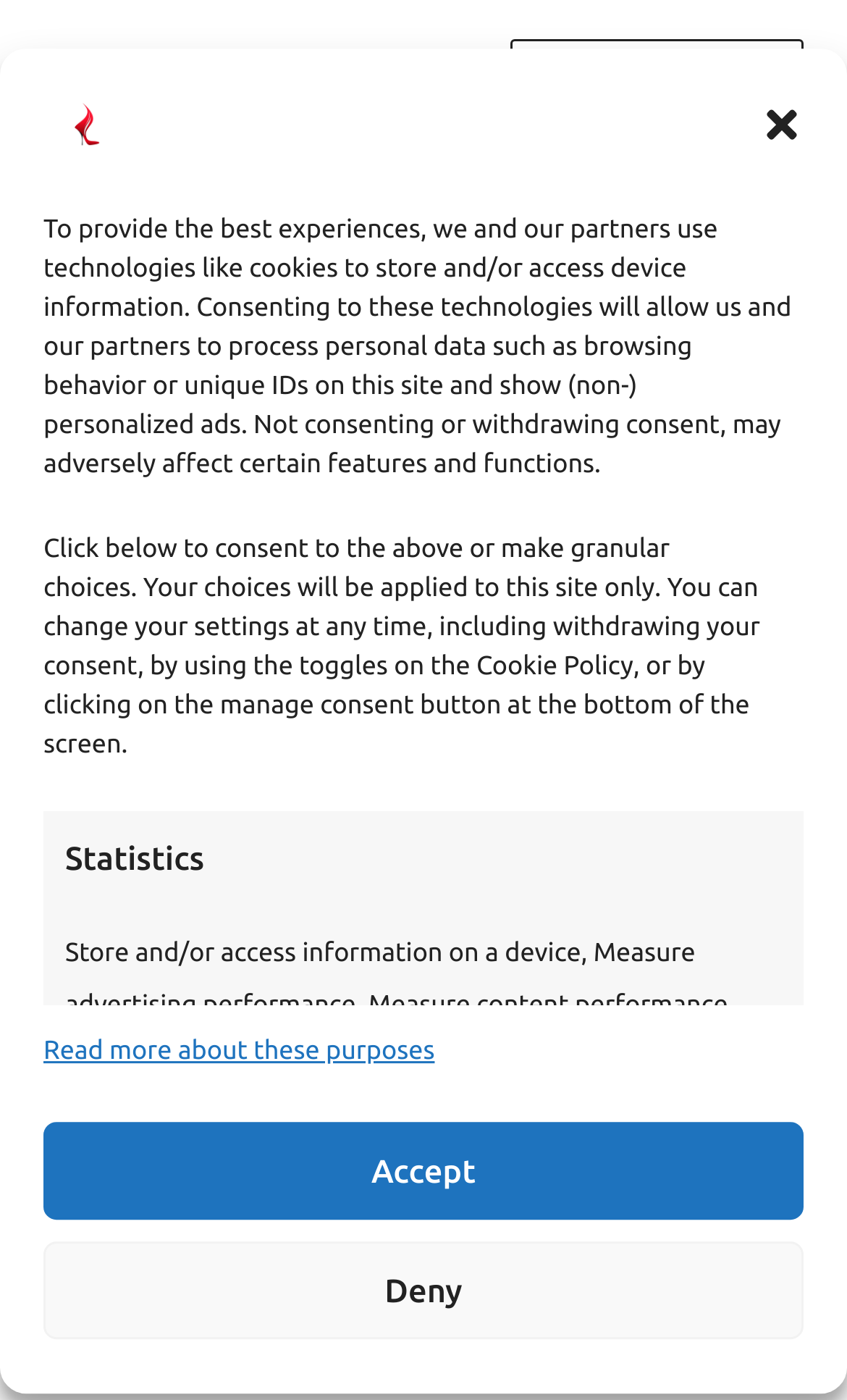Respond to the question below with a concise word or phrase:
What is the purpose of the 'Statistics' option?

Measure advertising performance